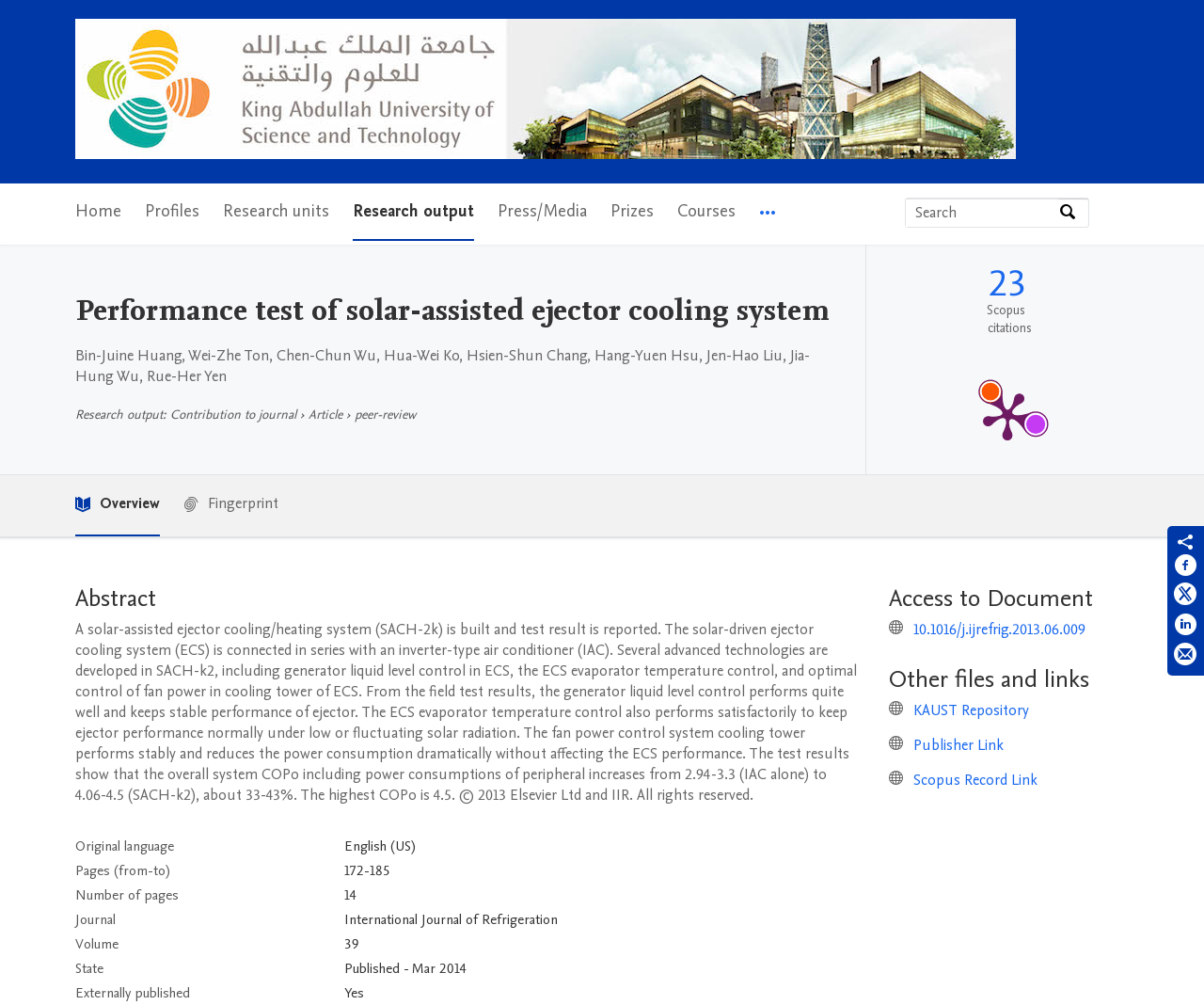Kindly determine the bounding box coordinates for the clickable area to achieve the given instruction: "Go to KAUST FACULTY PORTAL Home".

[0.062, 0.019, 0.844, 0.164]